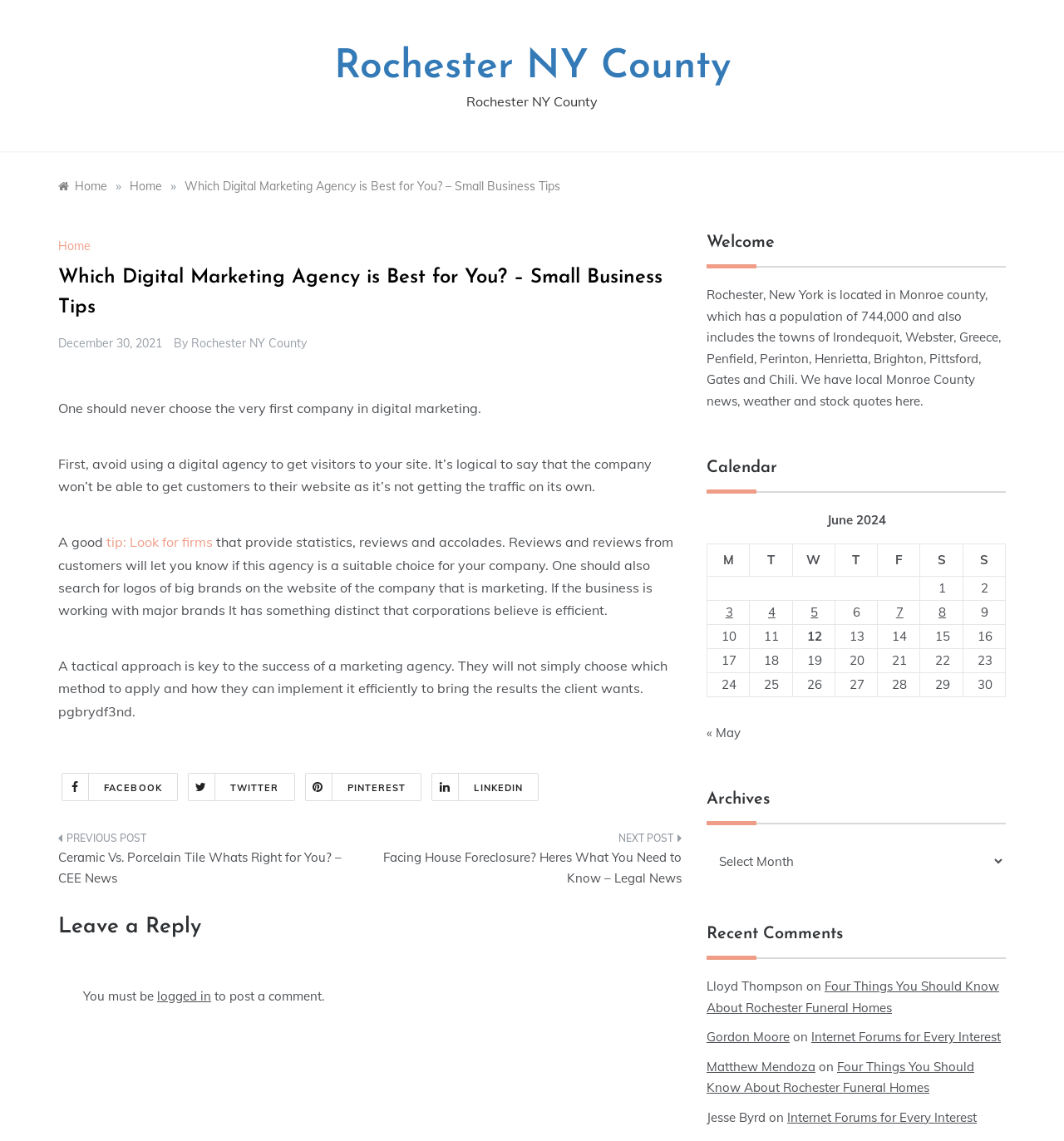Identify the bounding box coordinates of the section that should be clicked to achieve the task described: "Click on the 'Rochester NY County' link".

[0.314, 0.042, 0.686, 0.076]